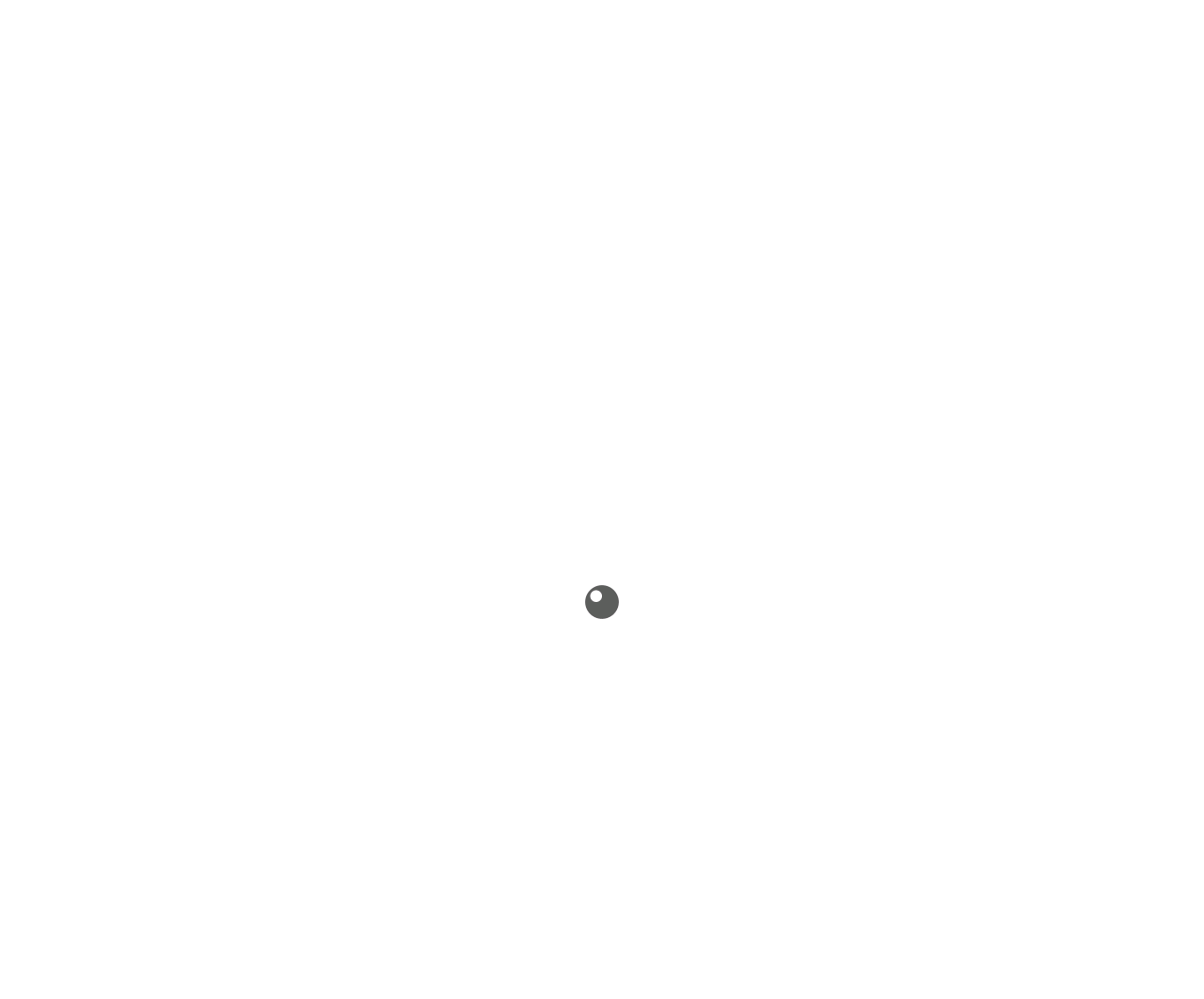Please identify the bounding box coordinates of the region to click in order to complete the given instruction: "Read the testimonials". The coordinates should be four float numbers between 0 and 1, i.e., [left, top, right, bottom].

[0.636, 0.193, 0.72, 0.344]